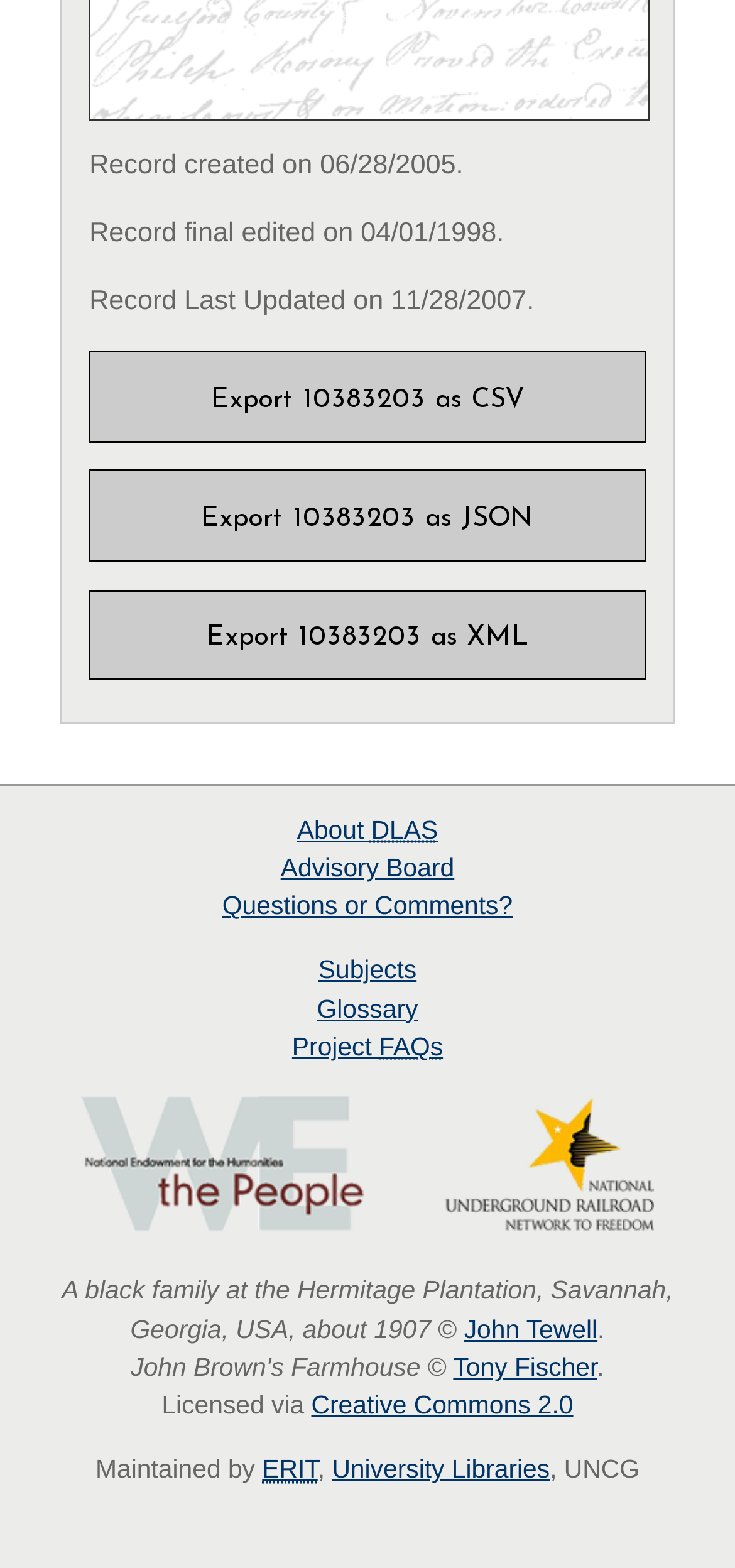Find the bounding box coordinates of the element's region that should be clicked in order to follow the given instruction: "View information about the Digital Library on American Slavery". The coordinates should consist of four float numbers between 0 and 1, i.e., [left, top, right, bottom].

[0.404, 0.52, 0.596, 0.538]